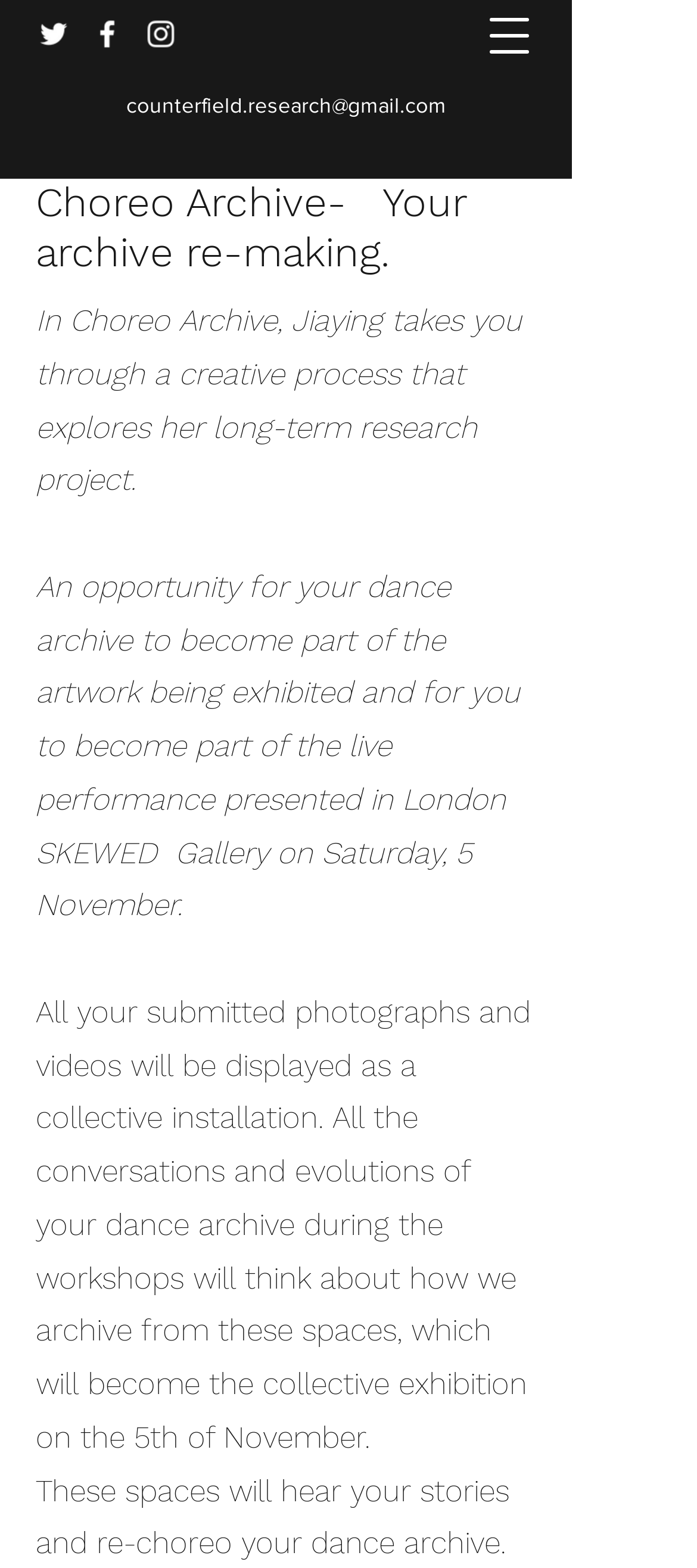How many social media platforms are listed?
Carefully analyze the image and provide a thorough answer to the question.

I counted the number of link elements under the 'Social Bar' list, which are Twitter, Facebook, and Instagram, totaling 3 social media platforms.